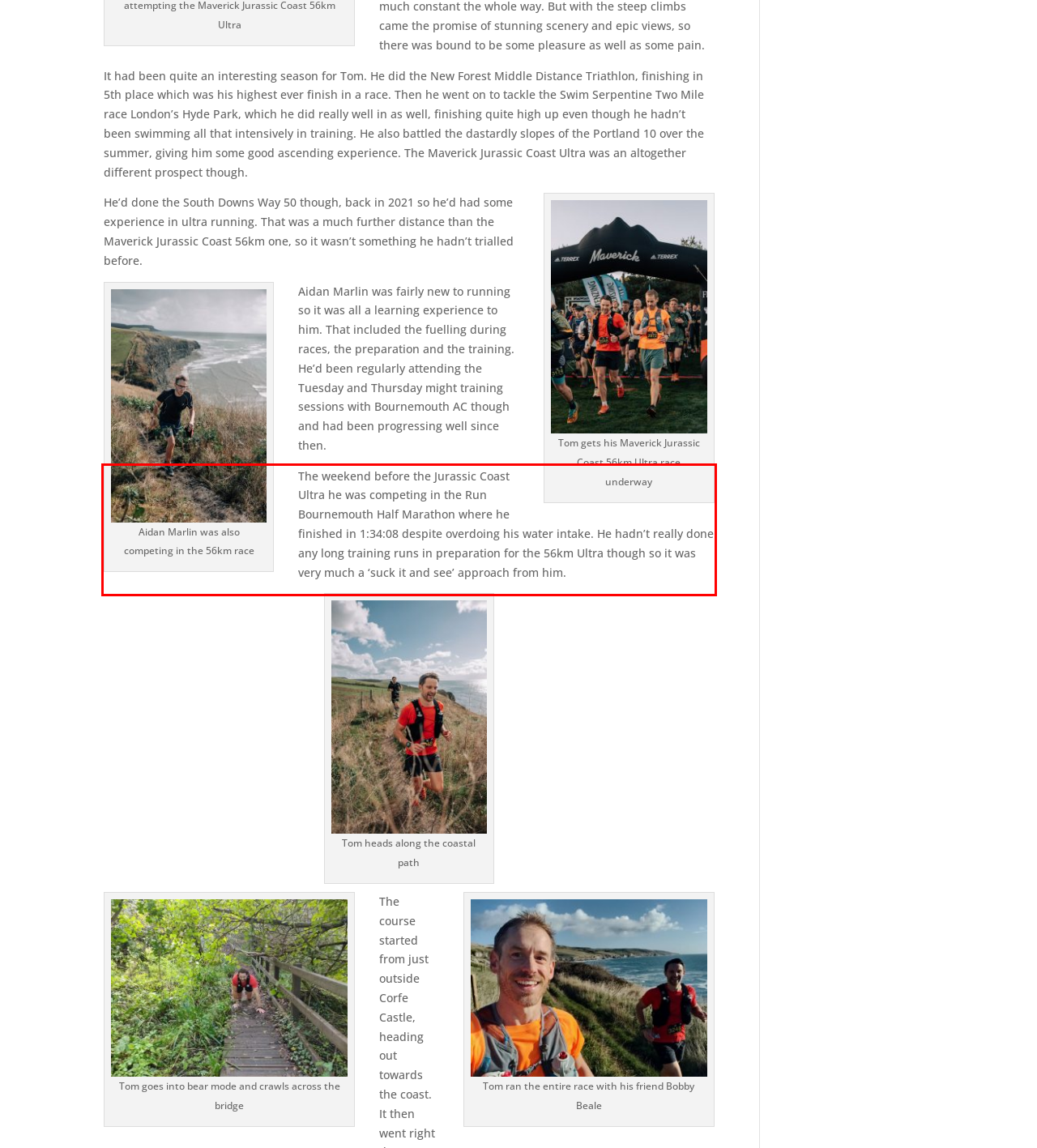View the screenshot of the webpage and identify the UI element surrounded by a red bounding box. Extract the text contained within this red bounding box.

The weekend before the Jurassic Coast Ultra he was competing in the Run Bournemouth Half Marathon where he finished in 1:34:08 despite overdoing his water intake. He hadn’t really done any long training runs in preparation for the 56km Ultra though so it was very much a ‘suck it and see’ approach from him.